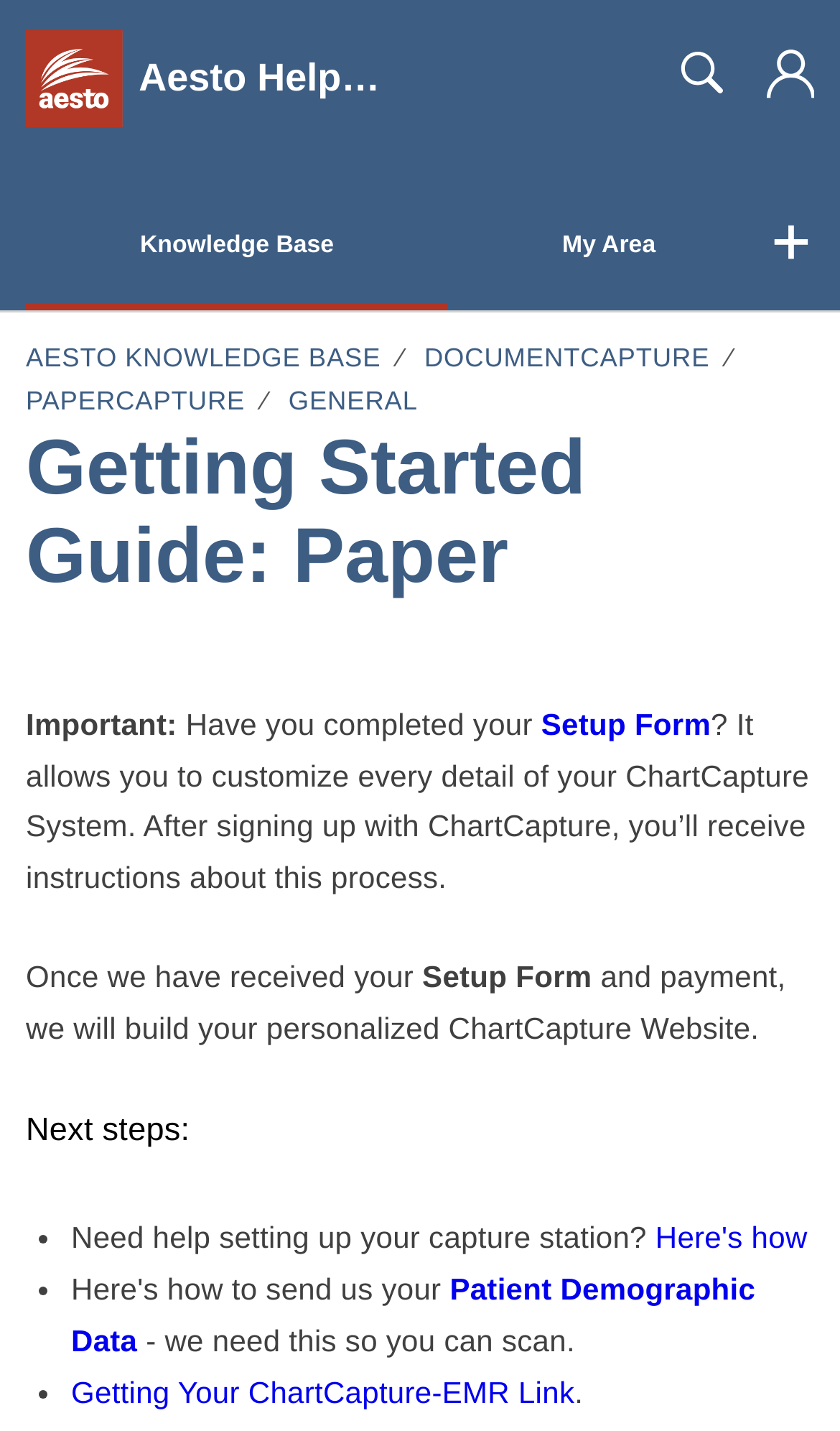Please reply to the following question with a single word or a short phrase:
What is the name of the help center?

Aesto Help Center